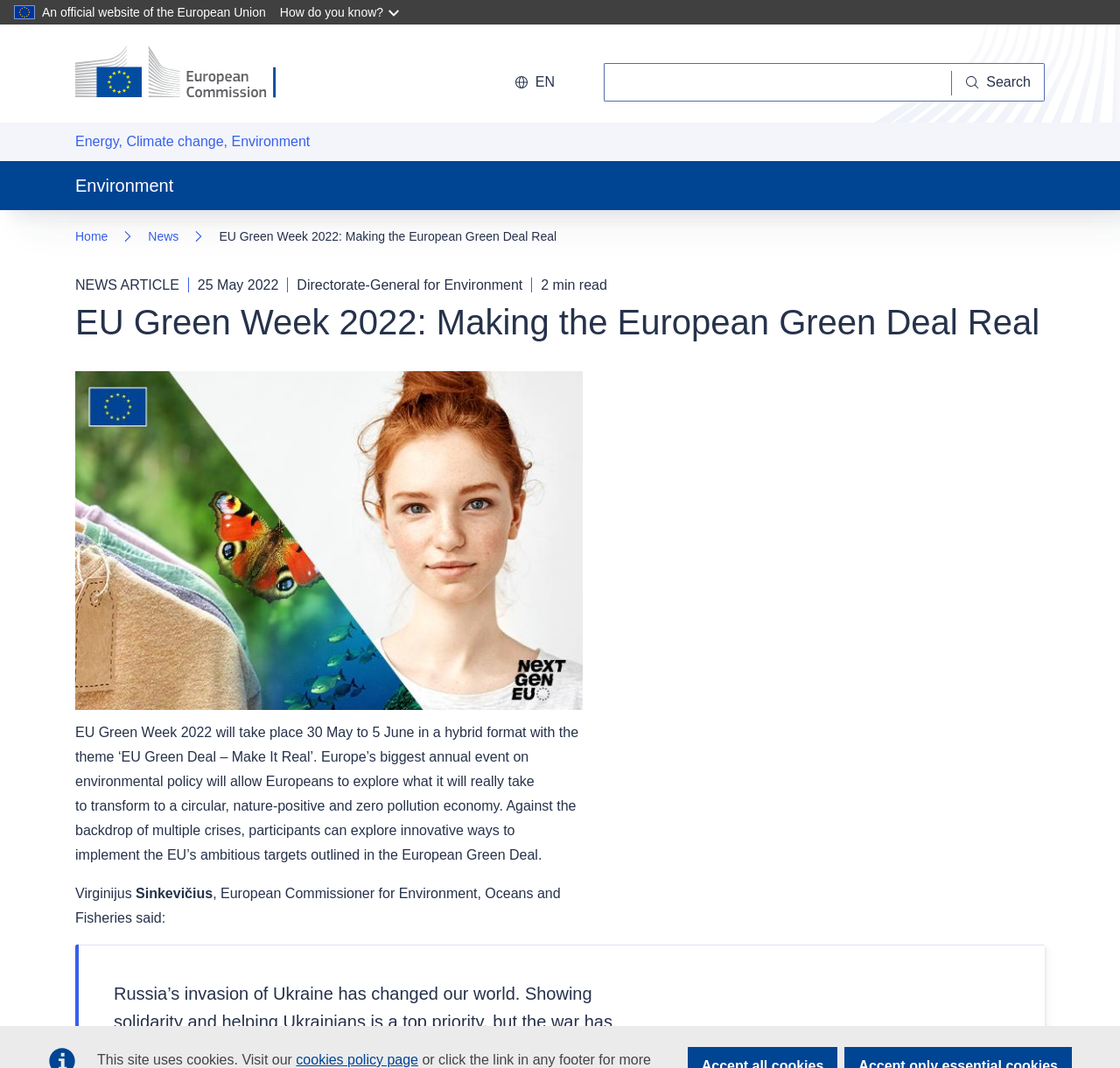Find the bounding box coordinates of the clickable element required to execute the following instruction: "Change language". Provide the coordinates as four float numbers between 0 and 1, i.e., [left, top, right, bottom].

[0.447, 0.059, 0.508, 0.095]